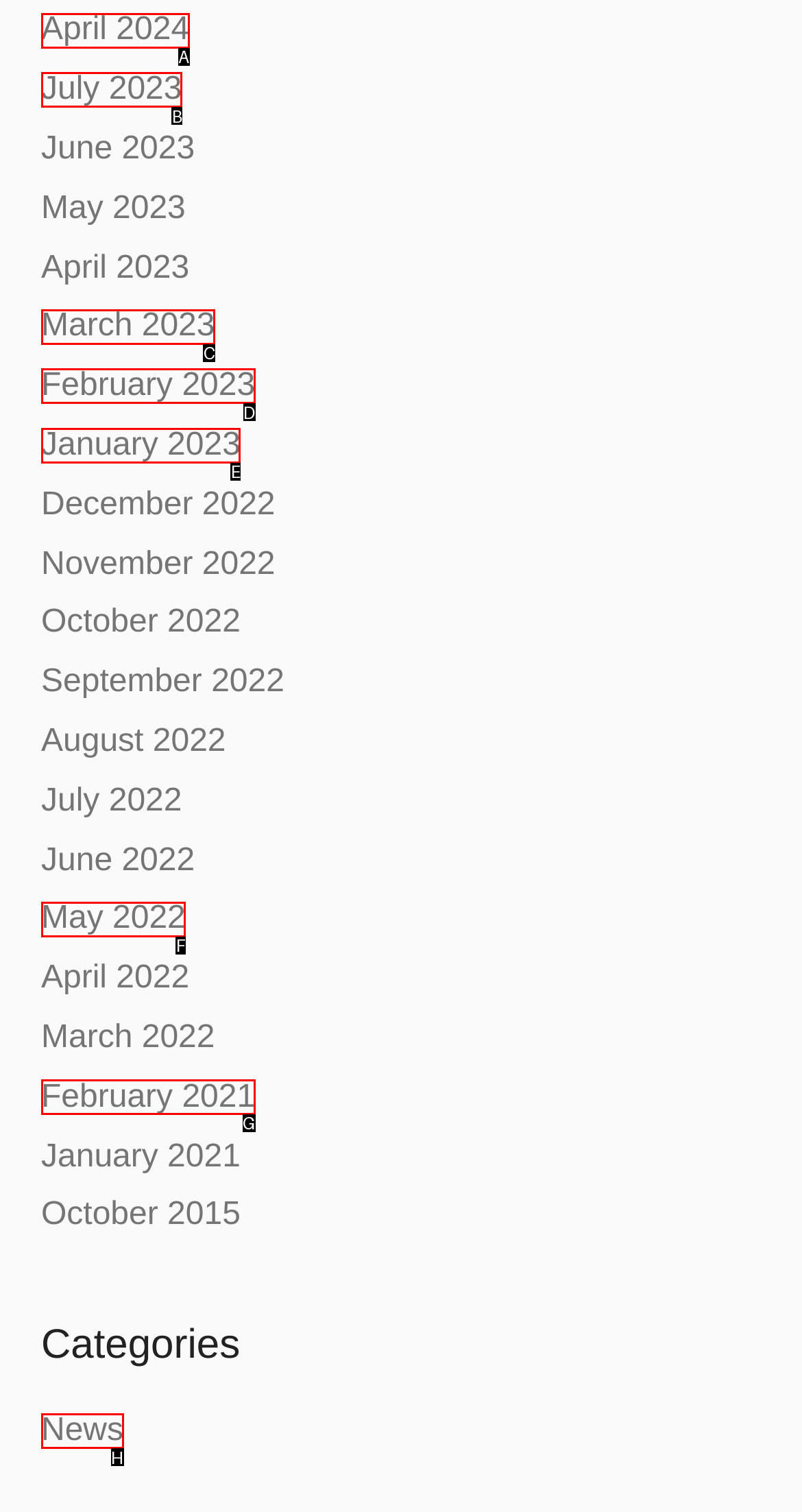Identify the UI element that corresponds to this description: News
Respond with the letter of the correct option.

H